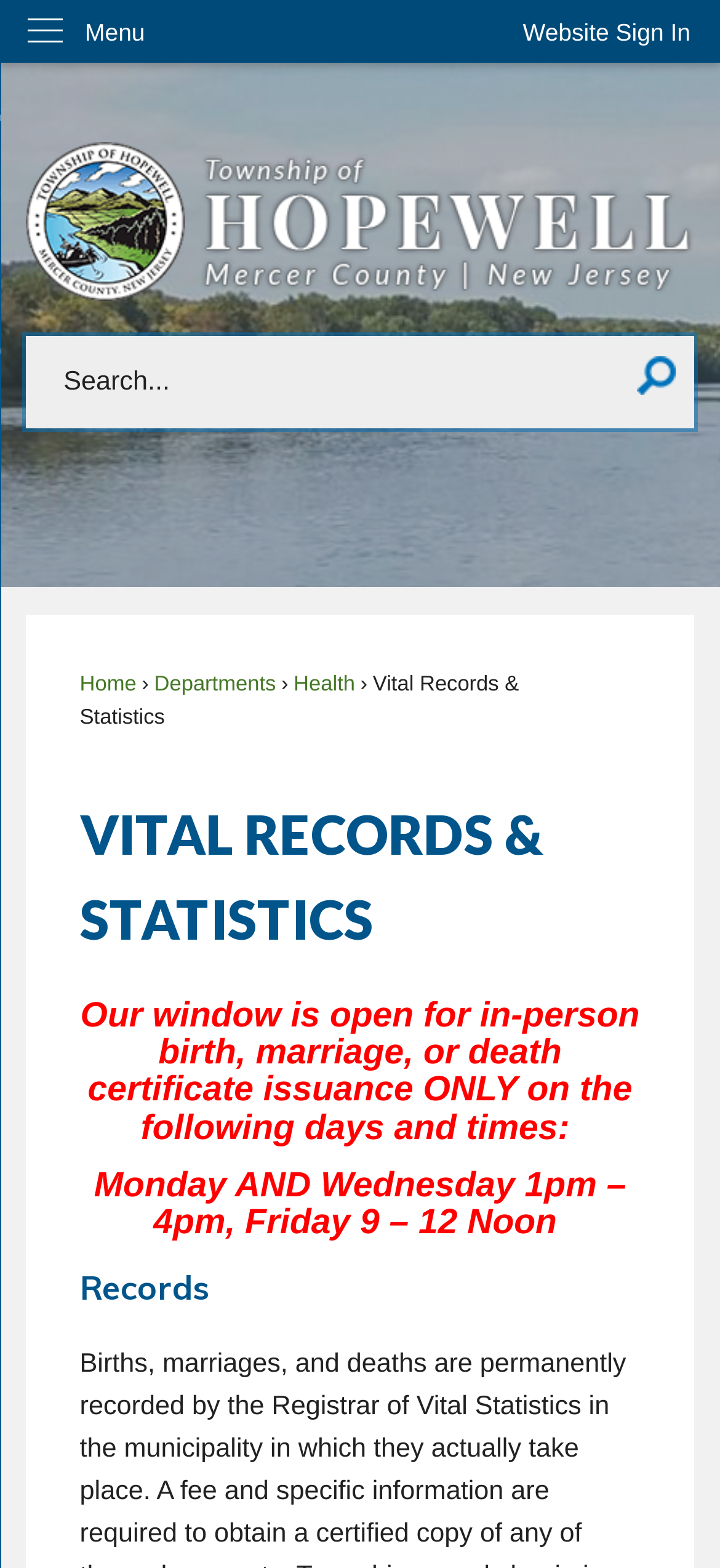Identify the bounding box coordinates of the element to click to follow this instruction: 'Sign in to the website'. Ensure the coordinates are four float values between 0 and 1, provided as [left, top, right, bottom].

[0.685, 0.0, 1.0, 0.041]